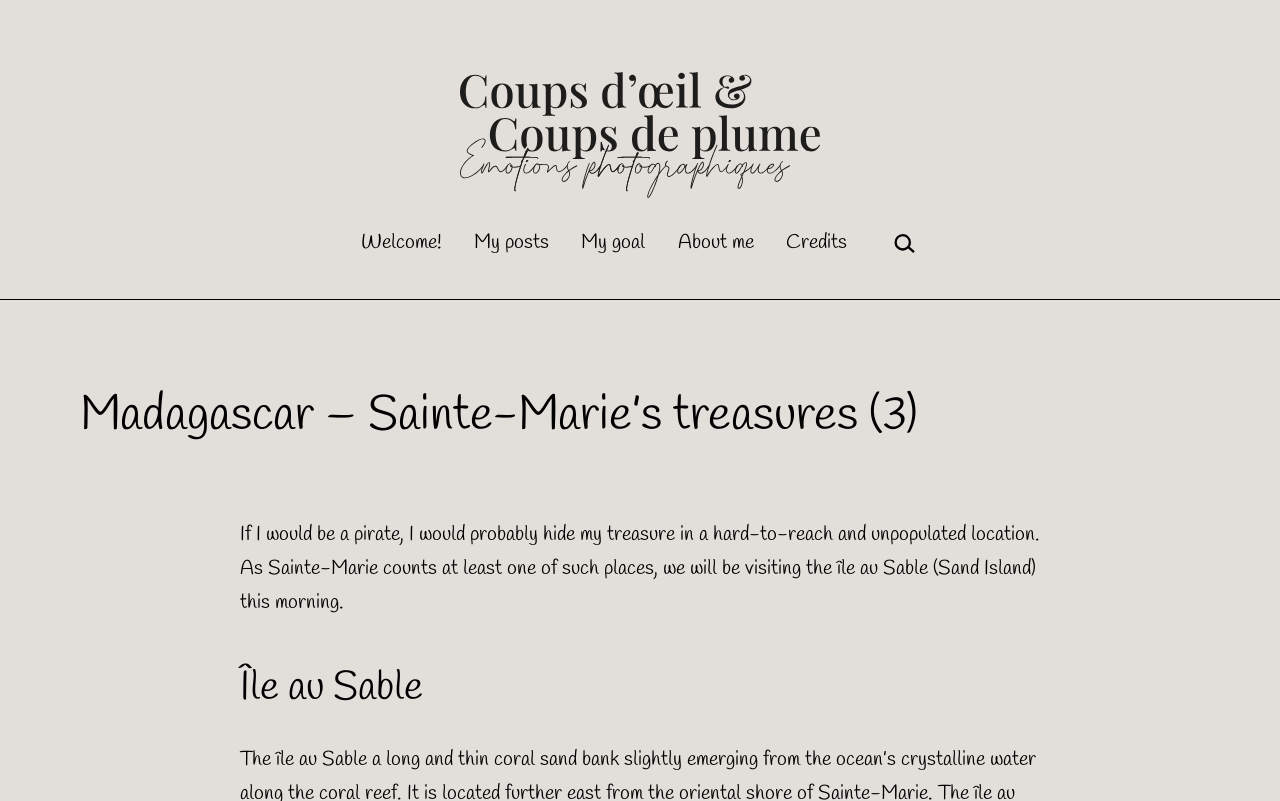Can you find the bounding box coordinates for the element that needs to be clicked to execute this instruction: "Read about the author"? The coordinates should be given as four float numbers between 0 and 1, i.e., [left, top, right, bottom].

[0.519, 0.272, 0.599, 0.334]